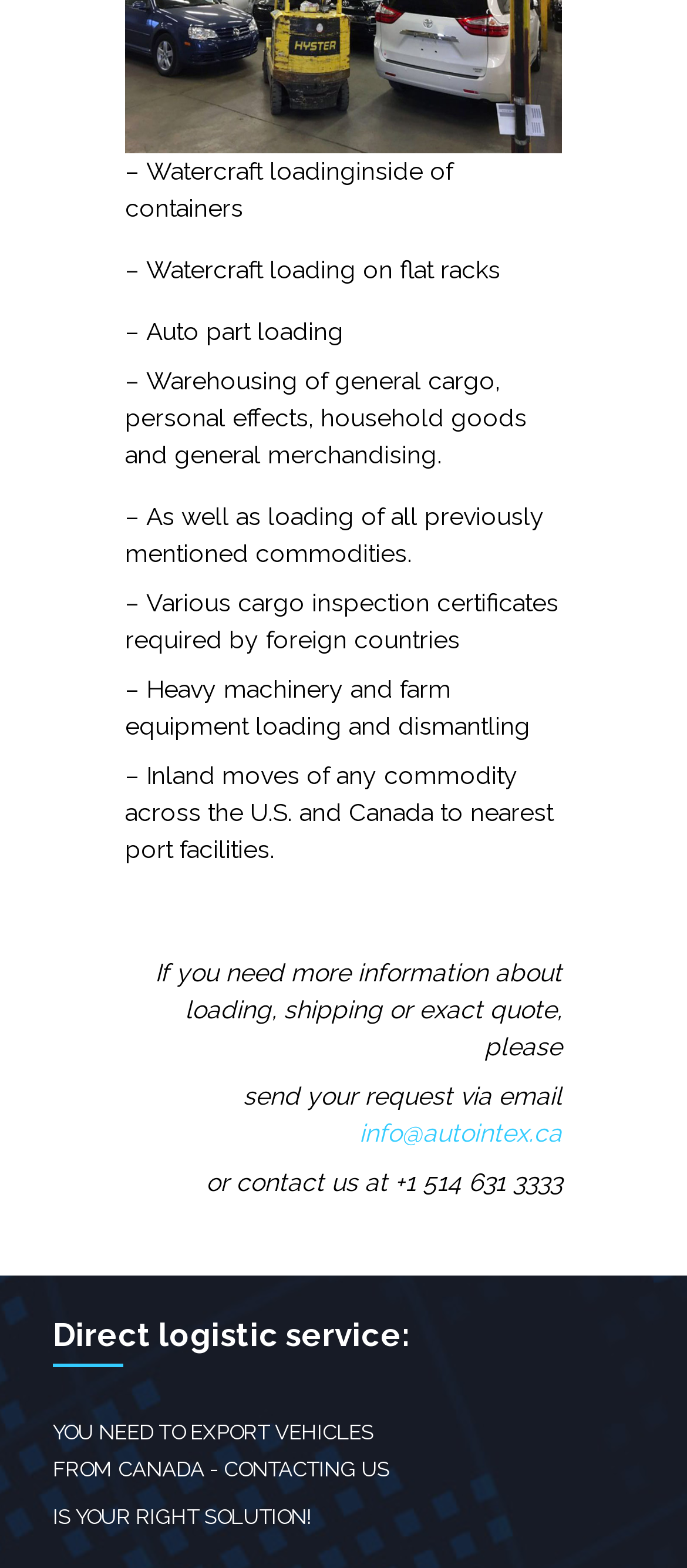With reference to the image, please provide a detailed answer to the following question: What type of cargo is mentioned for warehousing?

The webpage mentions '– Warehousing of general cargo, personal effects, household goods and general merchandising.' which indicates that general cargo is one of the types of cargo that can be warehoused.